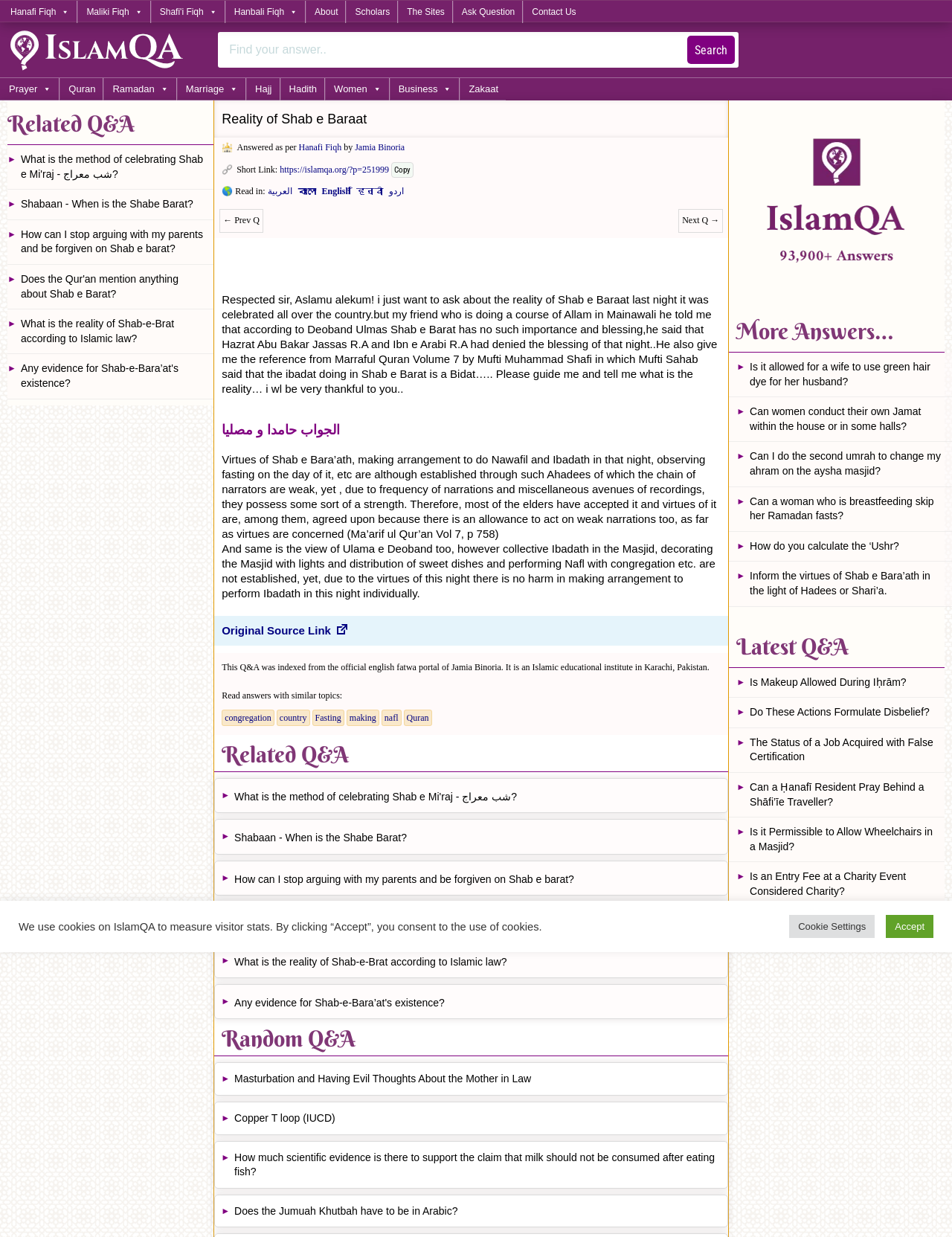Provide a brief response in the form of a single word or phrase:
What is the category of the question 'What is the reality of Shab-e-Brat according to Islamic law?'?

Related Q&A